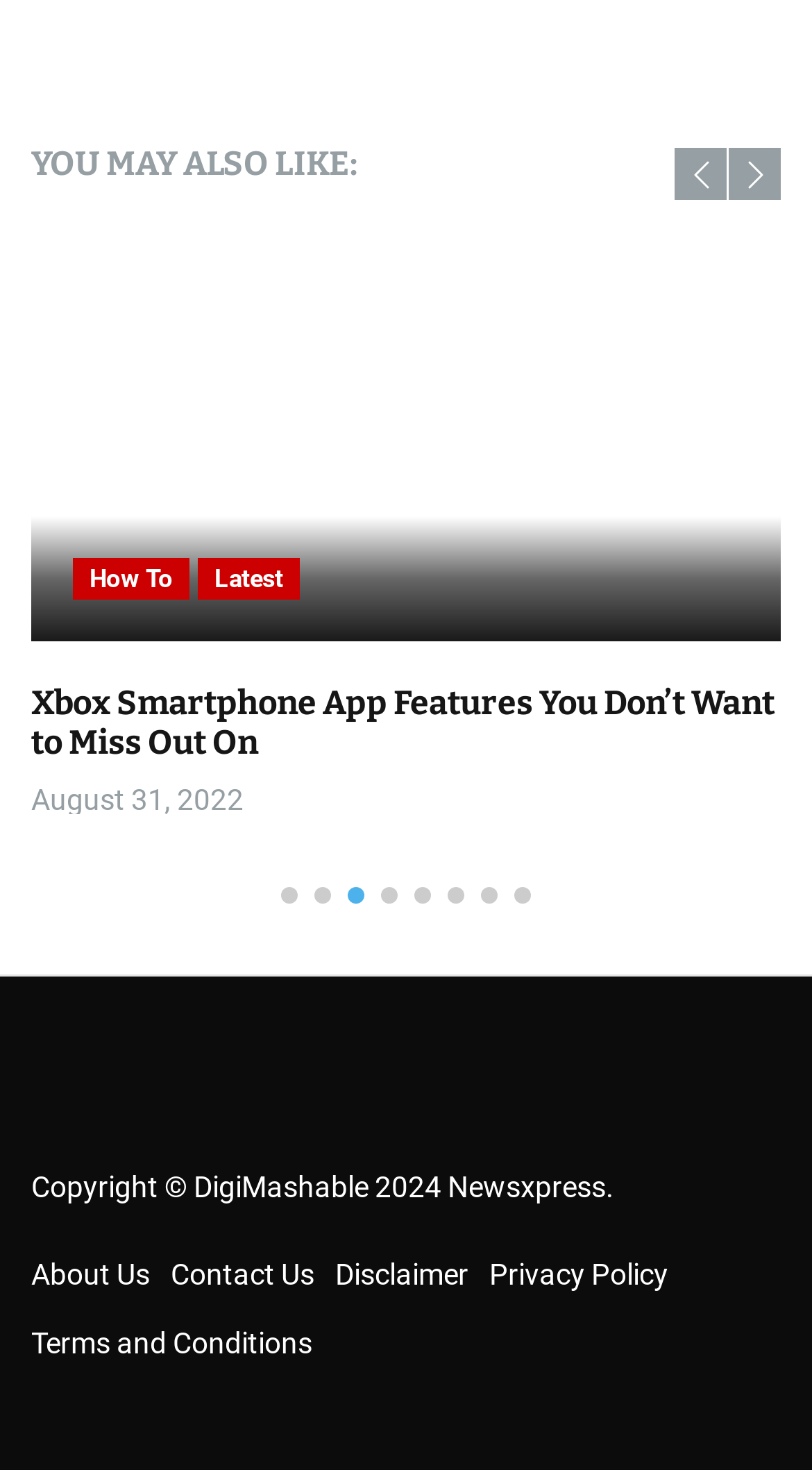How many slides are there?
We need a detailed and exhaustive answer to the question. Please elaborate.

I counted the number of buttons with the text 'Go to slide X' where X ranges from 1 to 8, and found that there are 8 slides in total.